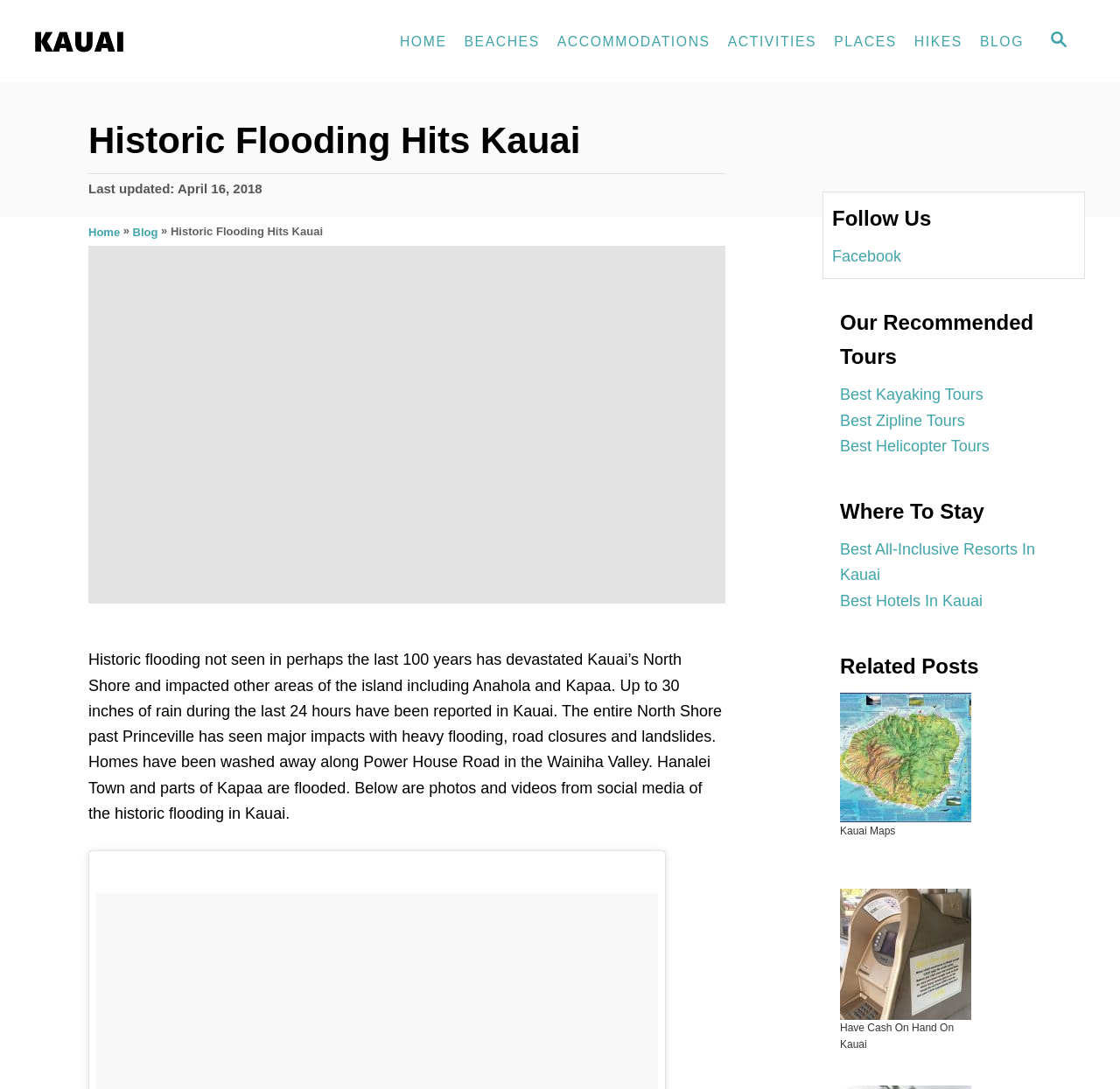Can you show the bounding box coordinates of the region to click on to complete the task described in the instruction: "Go to Kauai Travel Blog"?

[0.031, 0.0, 0.307, 0.076]